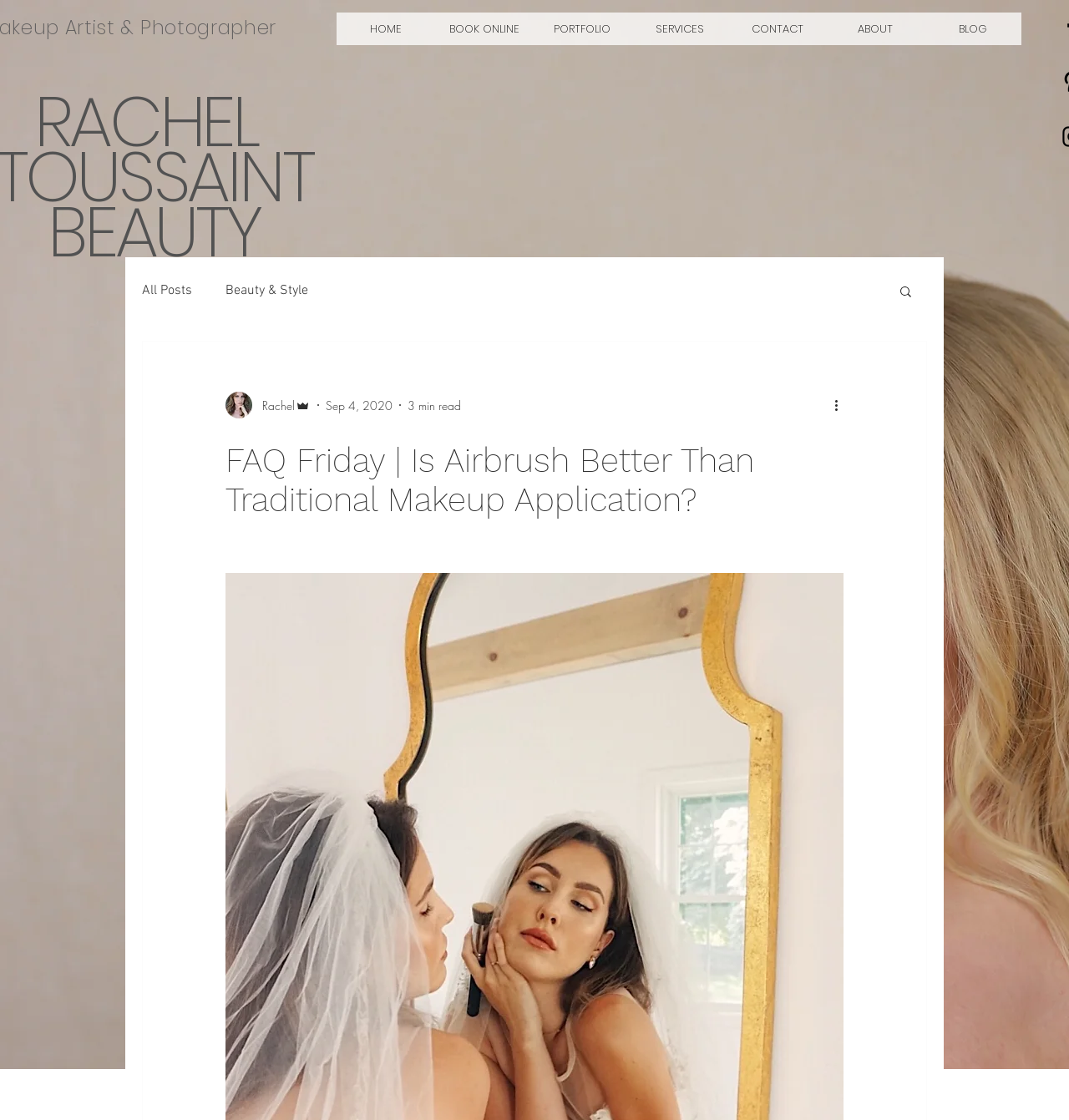From the given element description: "BOOK ONLINE", find the bounding box for the UI element. Provide the coordinates as four float numbers between 0 and 1, in the order [left, top, right, bottom].

[0.407, 0.011, 0.498, 0.04]